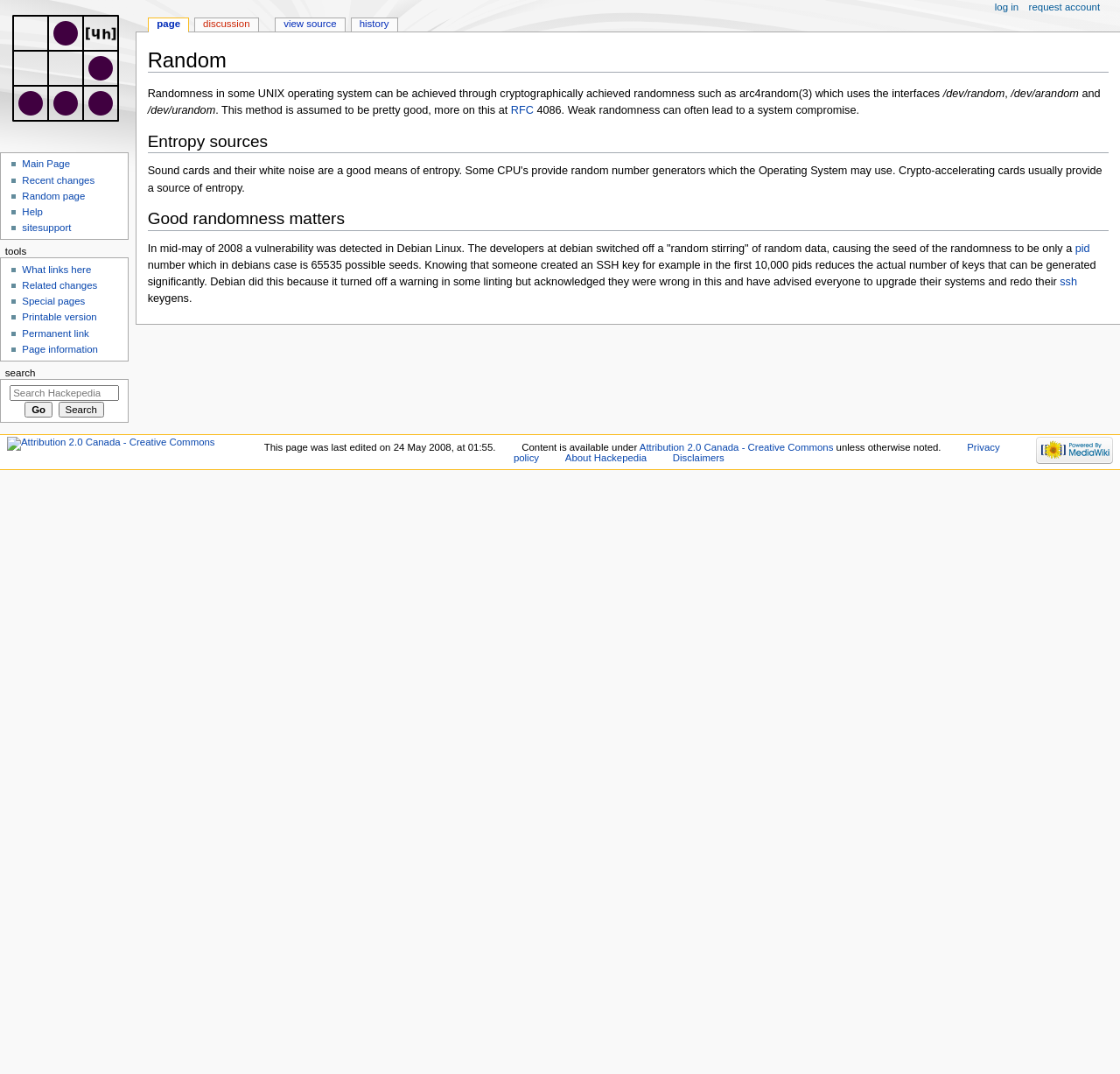What happened to Debian Linux in mid-May 2008?
Using the image, answer in one word or phrase.

Vulnerability detected